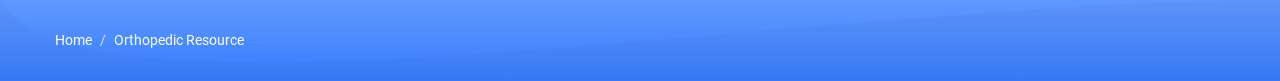What is the primary aim of the webpage's design?
Please answer using one word or phrase, based on the screenshot.

Educational